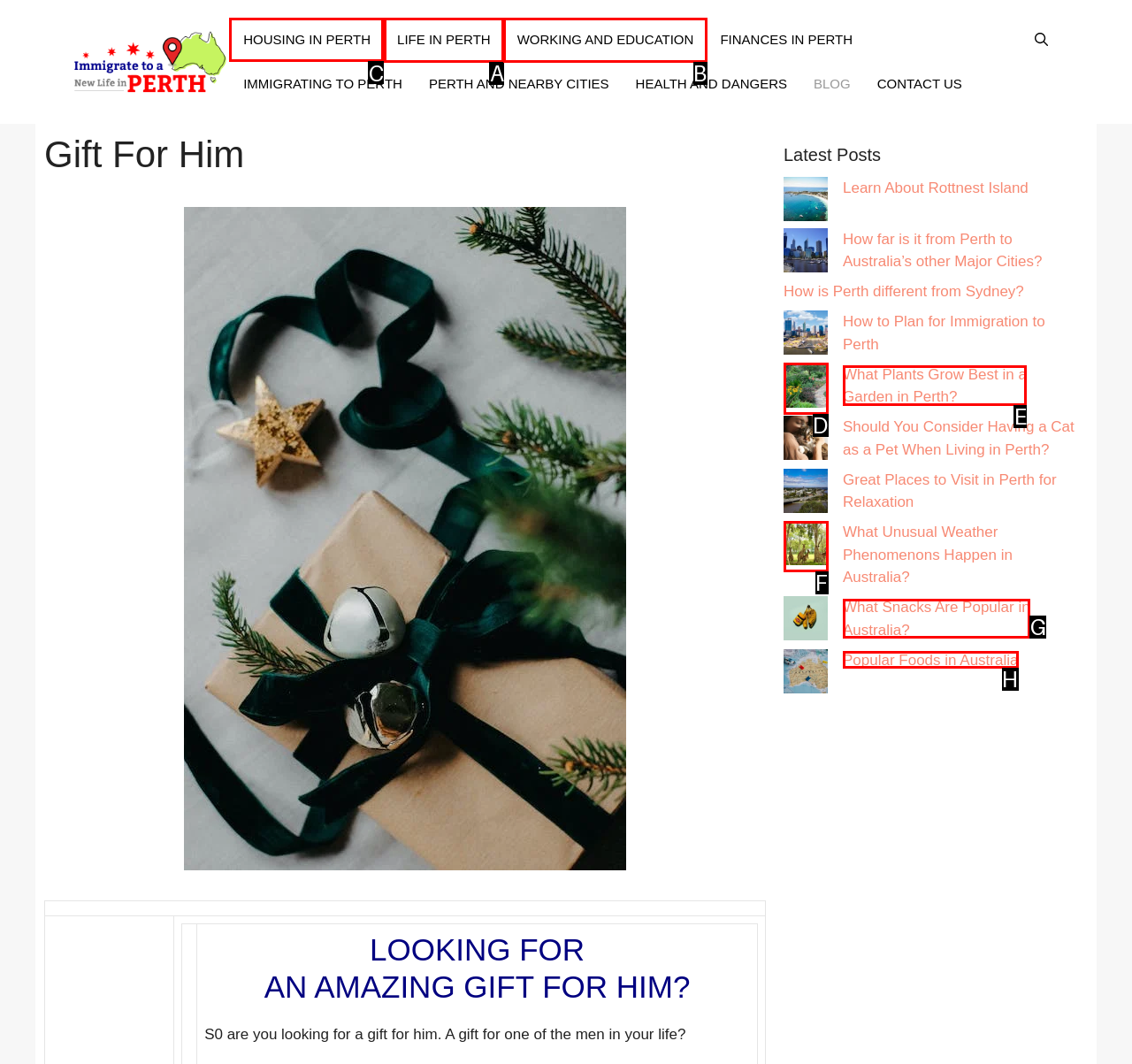Select the UI element that should be clicked to execute the following task: Explore housing options in Perth
Provide the letter of the correct choice from the given options.

C